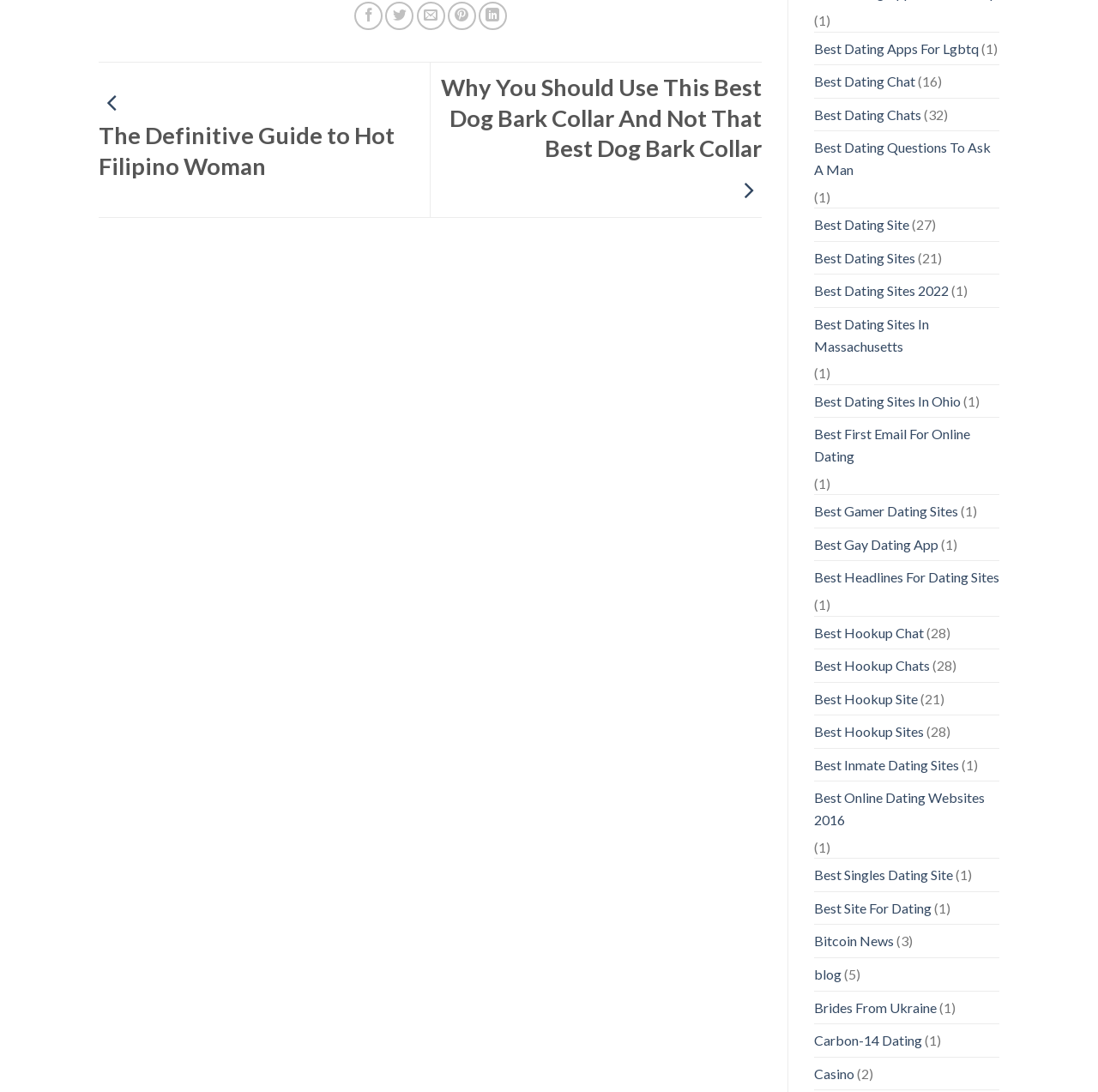Pinpoint the bounding box coordinates of the clickable area necessary to execute the following instruction: "Share on Facebook". The coordinates should be given as four float numbers between 0 and 1, namely [left, top, right, bottom].

[0.323, 0.001, 0.349, 0.027]